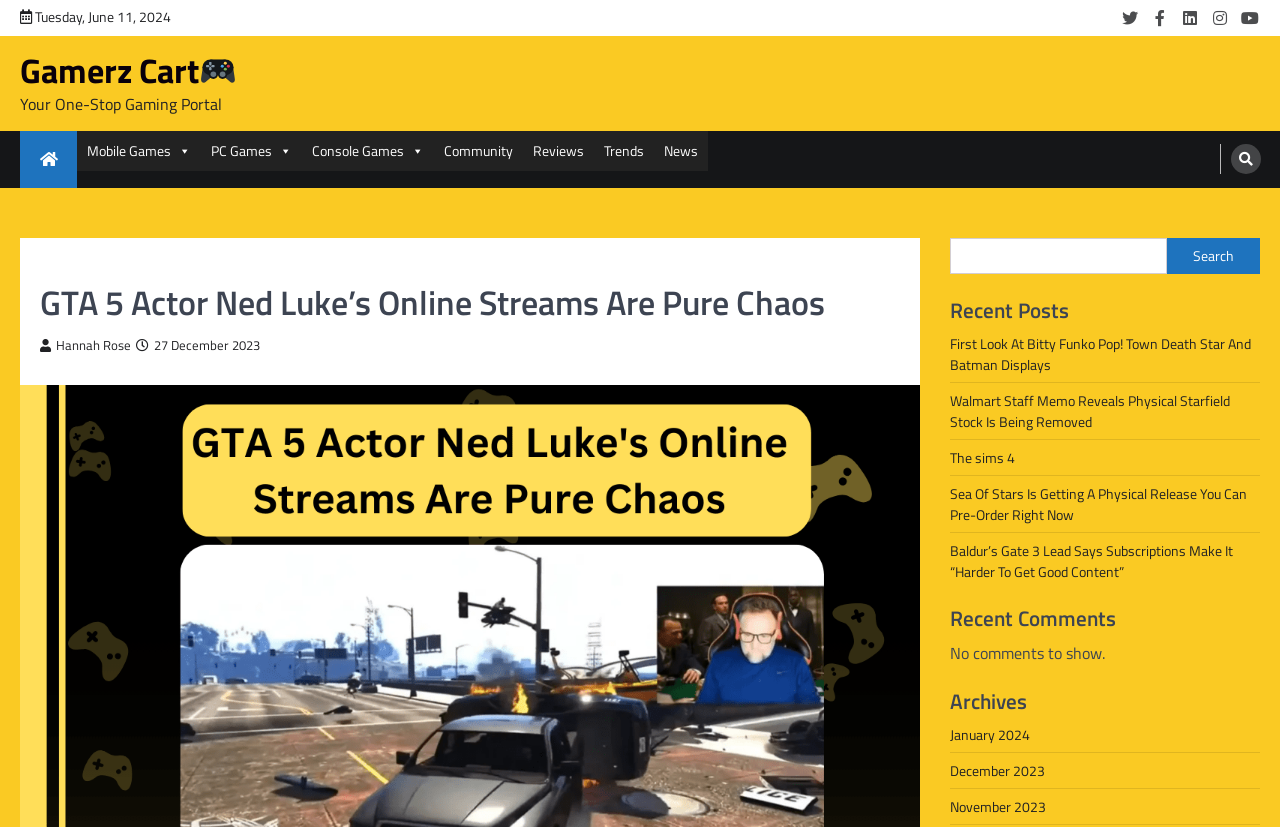Please locate the bounding box coordinates of the element that needs to be clicked to achieve the following instruction: "Visit Gamerz Cart". The coordinates should be four float numbers between 0 and 1, i.e., [left, top, right, bottom].

[0.016, 0.054, 0.186, 0.116]